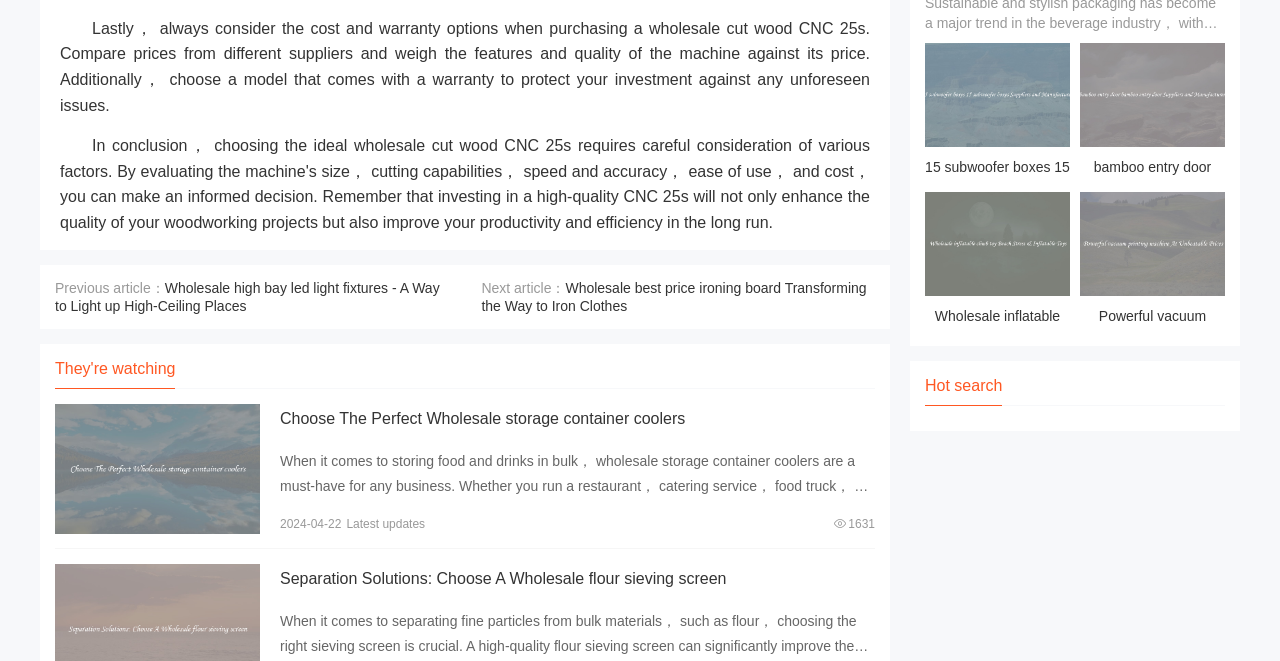What type of business may need wholesale storage container coolers? Examine the screenshot and reply using just one word or a brief phrase.

Restaurant or catering service